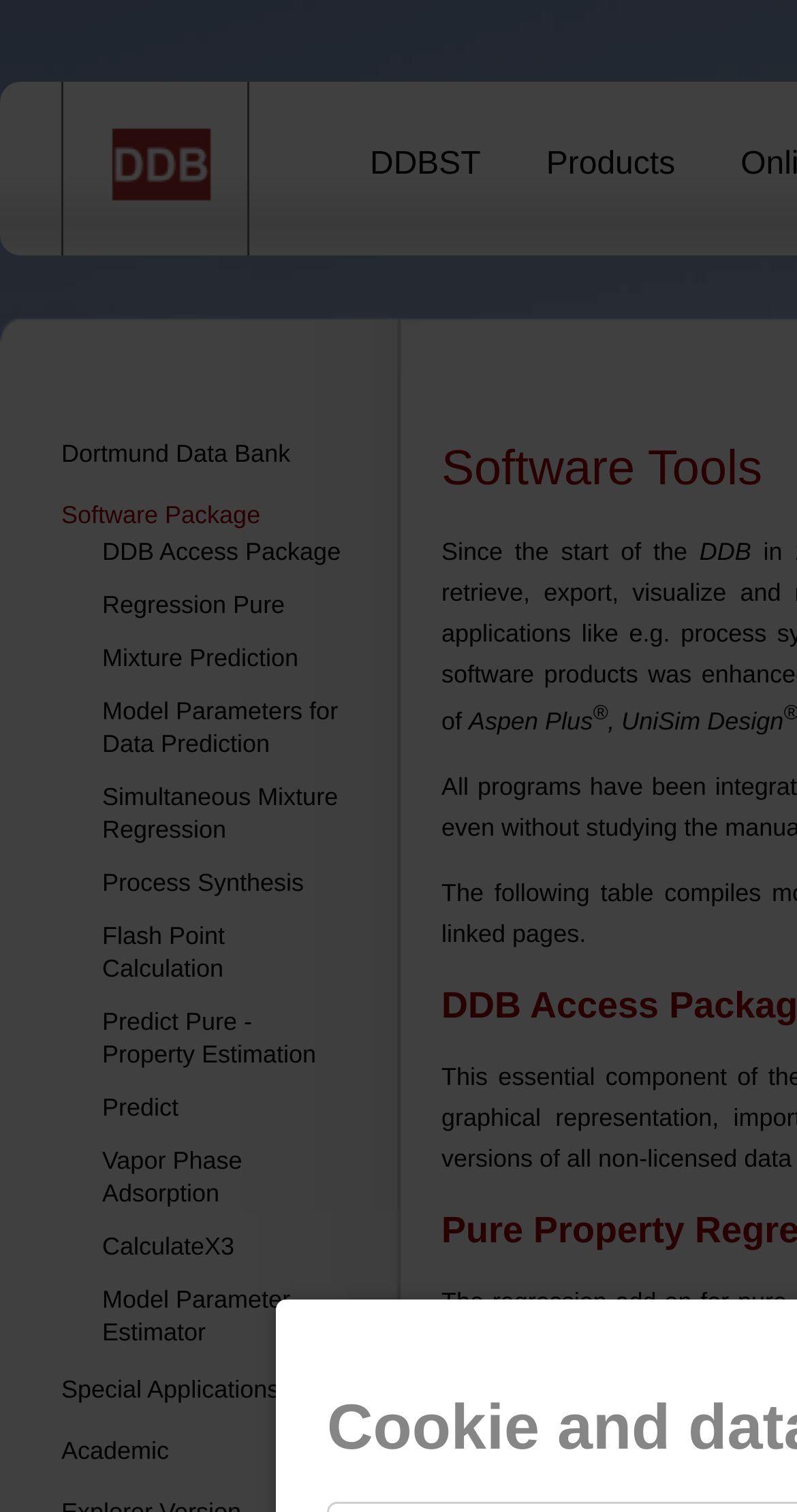Indicate the bounding box coordinates of the element that needs to be clicked to satisfy the following instruction: "Subscribe to Newsletter". The coordinates should be four float numbers between 0 and 1, i.e., [left, top, right, bottom].

None